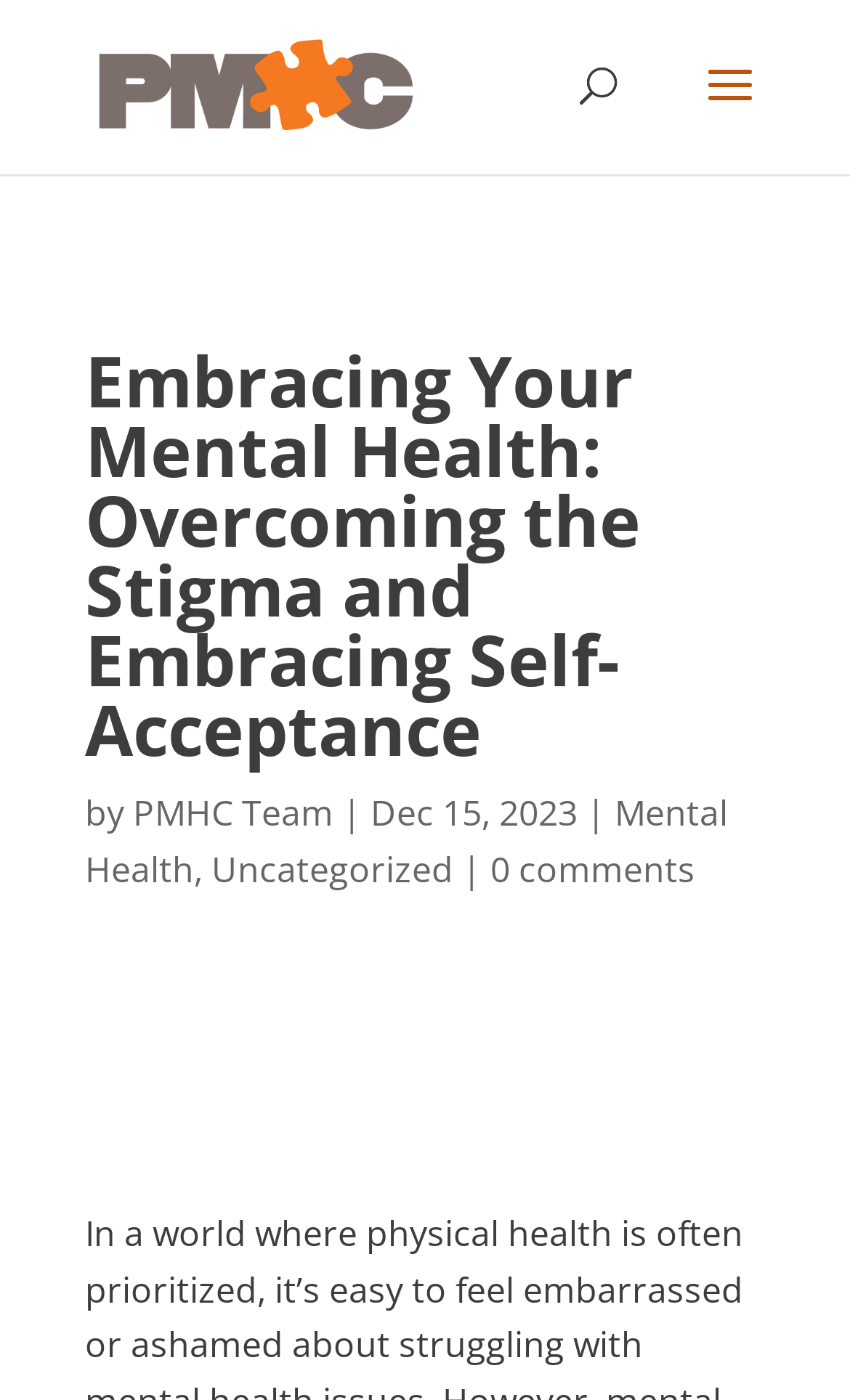What is the category of the article?
Give a one-word or short-phrase answer derived from the screenshot.

Mental Health, Uncategorized